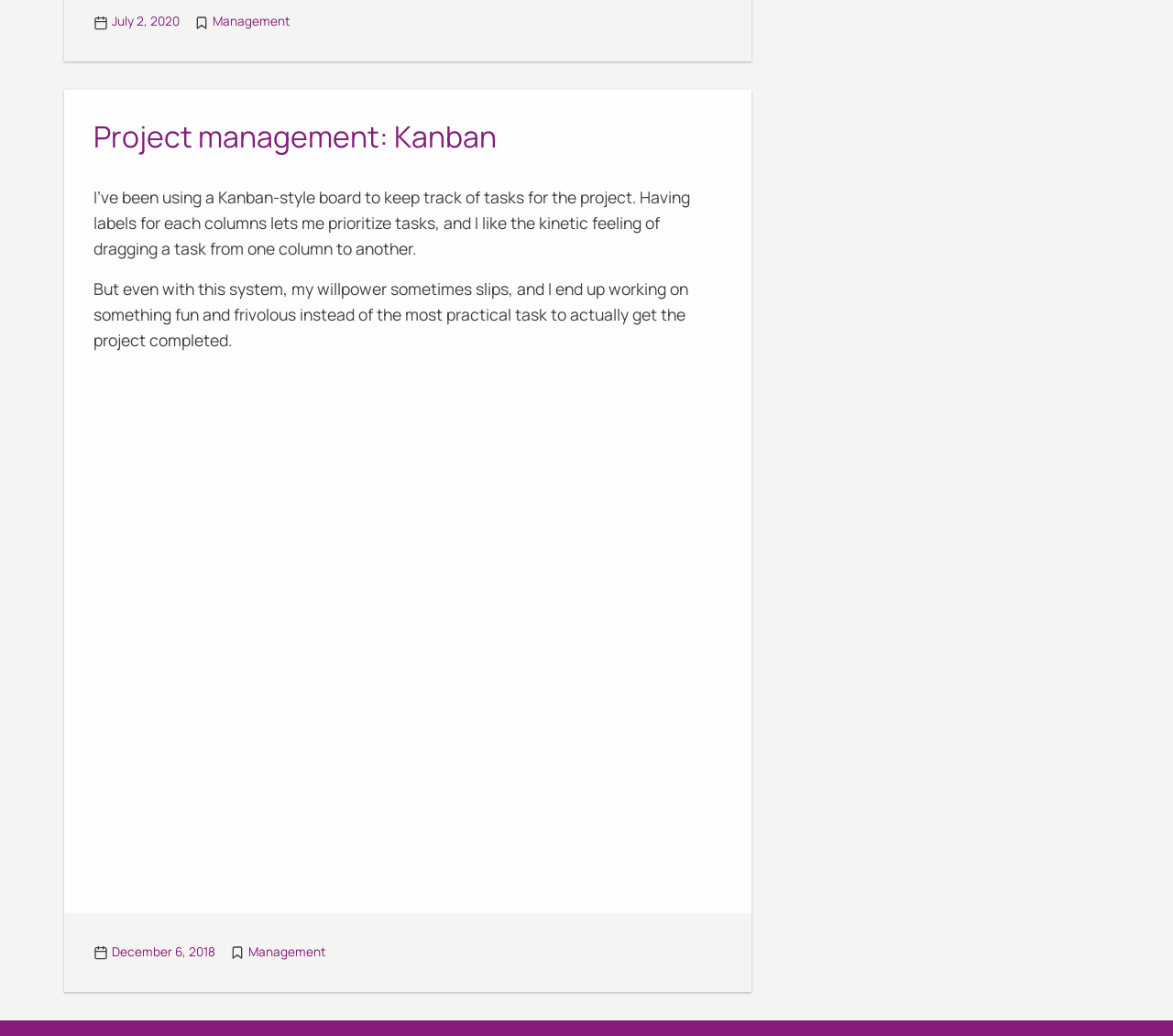Determine the bounding box for the UI element as described: "December 6, 2018". The coordinates should be represented as four float numbers between 0 and 1, formatted as [left, top, right, bottom].

[0.095, 0.911, 0.184, 0.927]